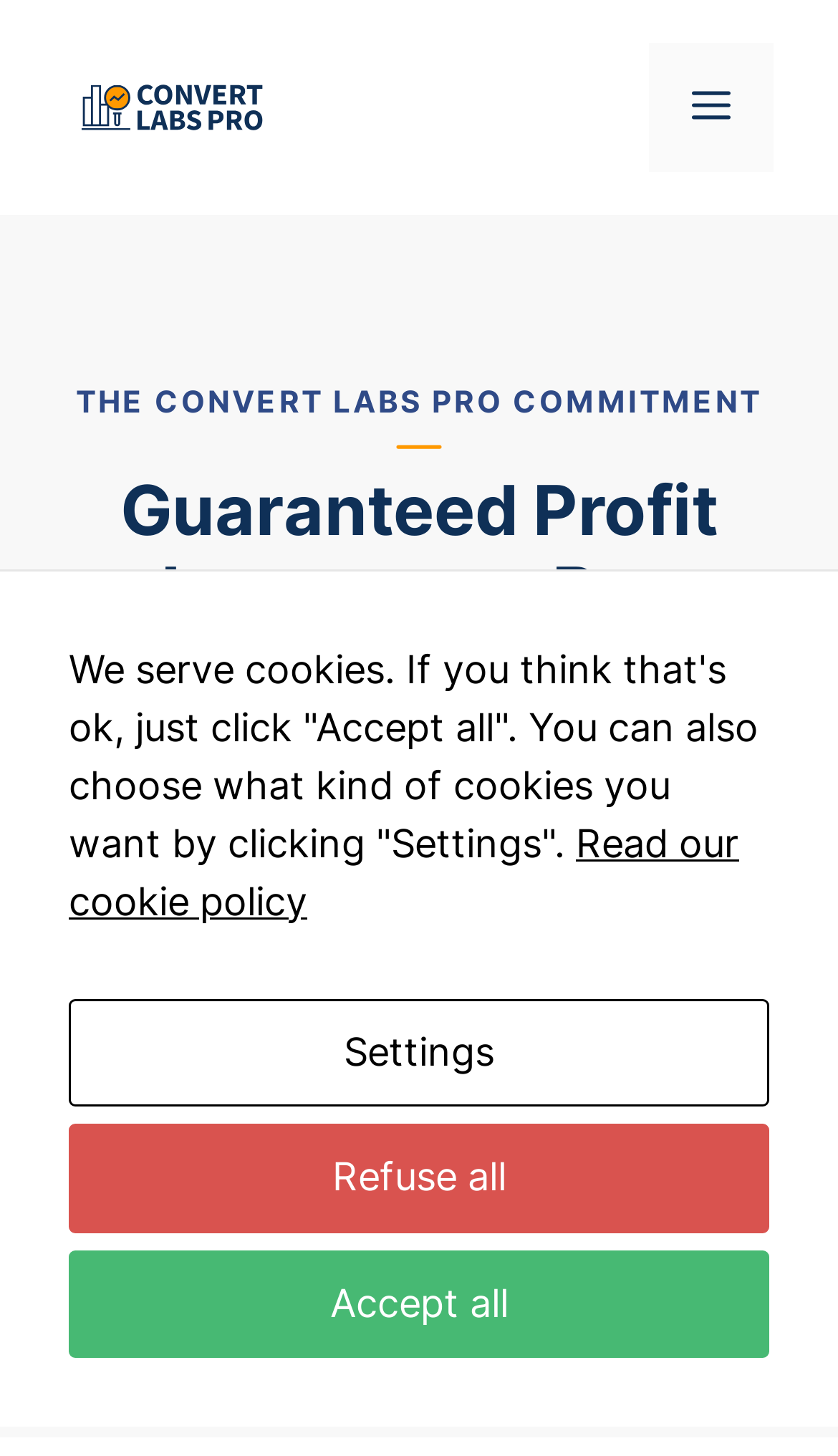What is the currency used on the website?
Answer the question based on the image using a single word or a brief phrase.

zł